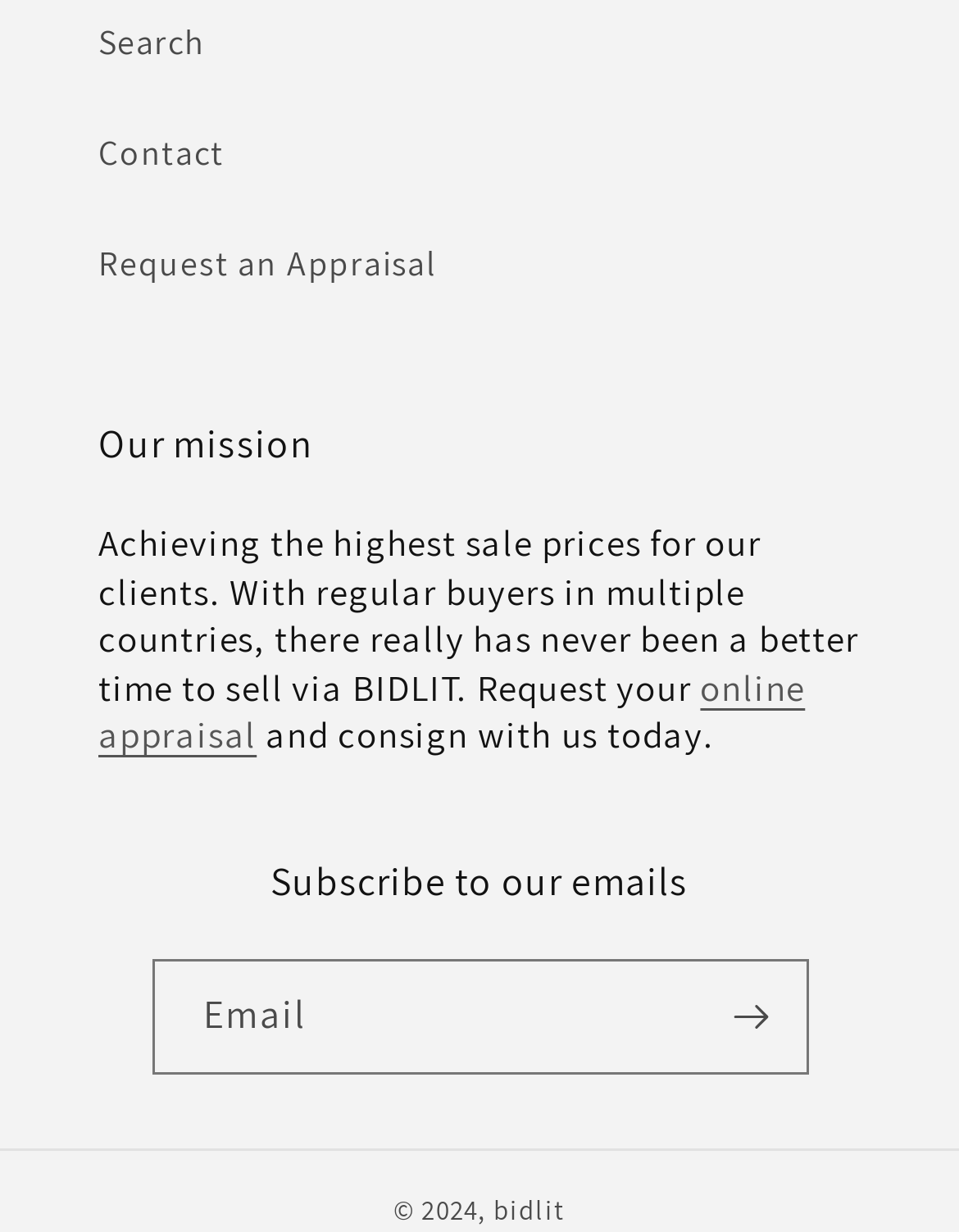What can be requested online?
Please respond to the question with a detailed and well-explained answer.

The link 'online appraisal' is present in the paragraph describing the company's mission, indicating that an appraisal can be requested online.